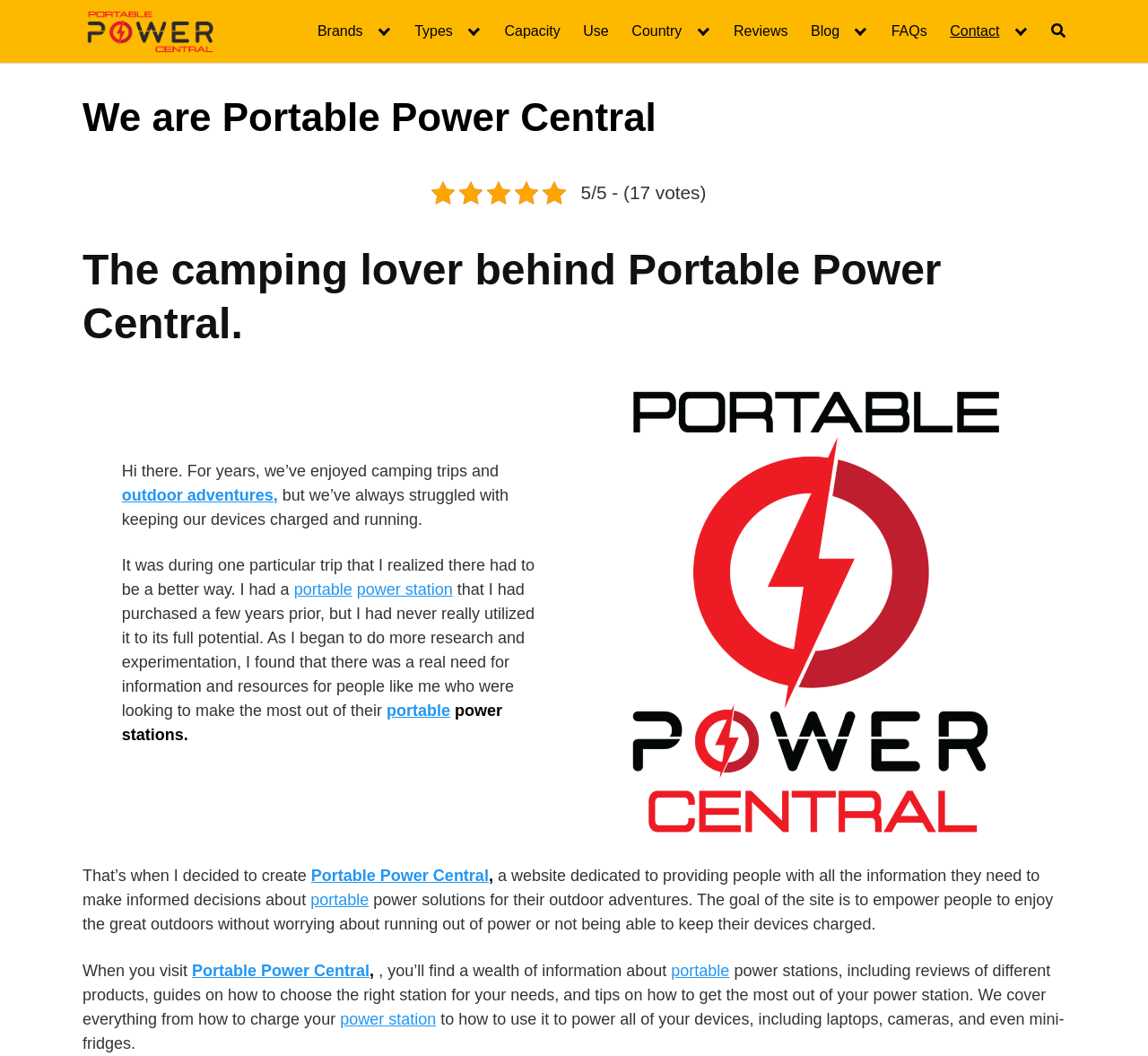Please find and report the bounding box coordinates of the element to click in order to perform the following action: "Learn about 'The Role of Water Softeners in Improving Skin and Hair Health'". The coordinates should be expressed as four float numbers between 0 and 1, in the format [left, top, right, bottom].

None